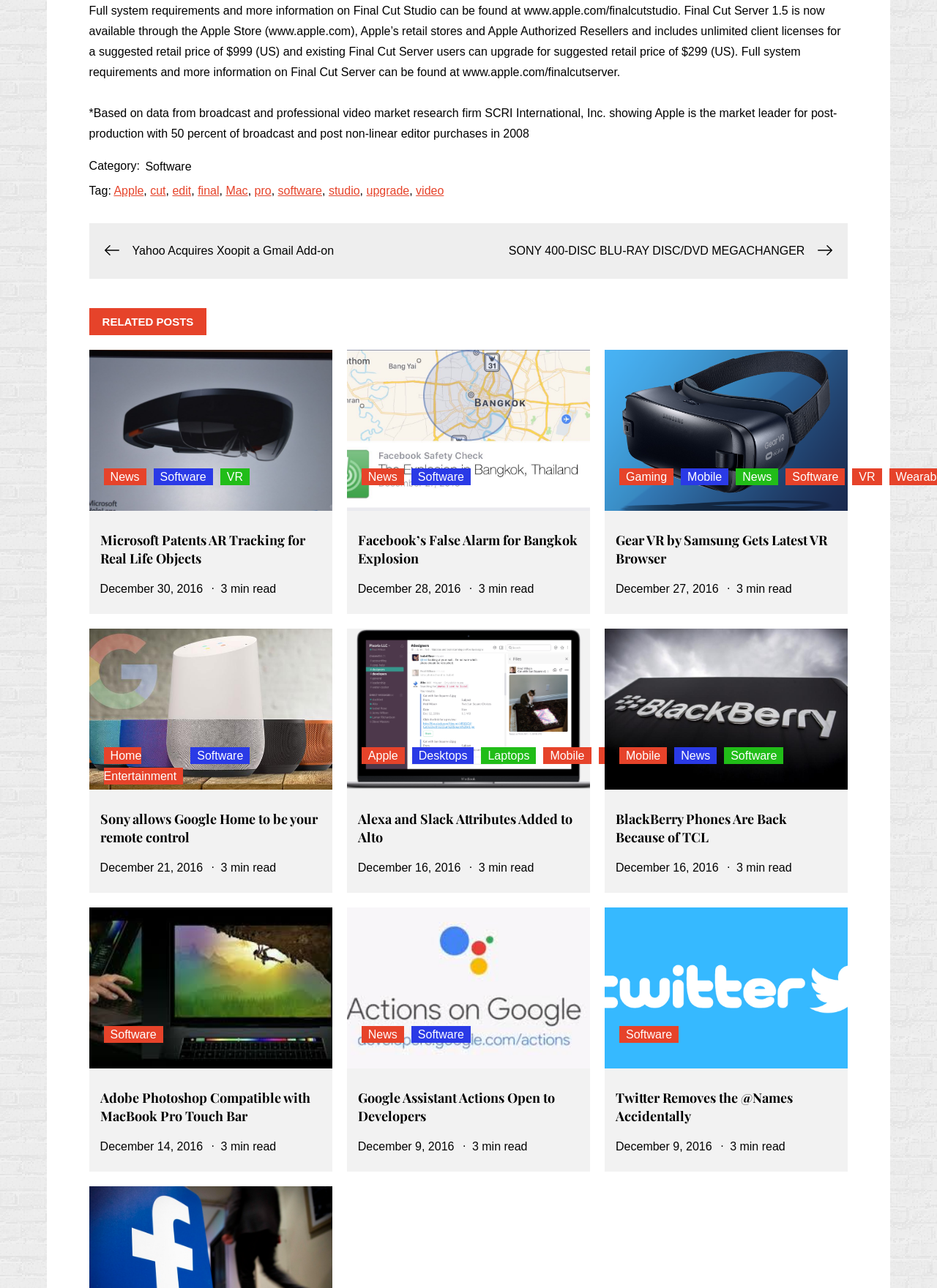How many minutes does it take to read the third article?
Look at the image and answer the question using a single word or phrase.

3 min